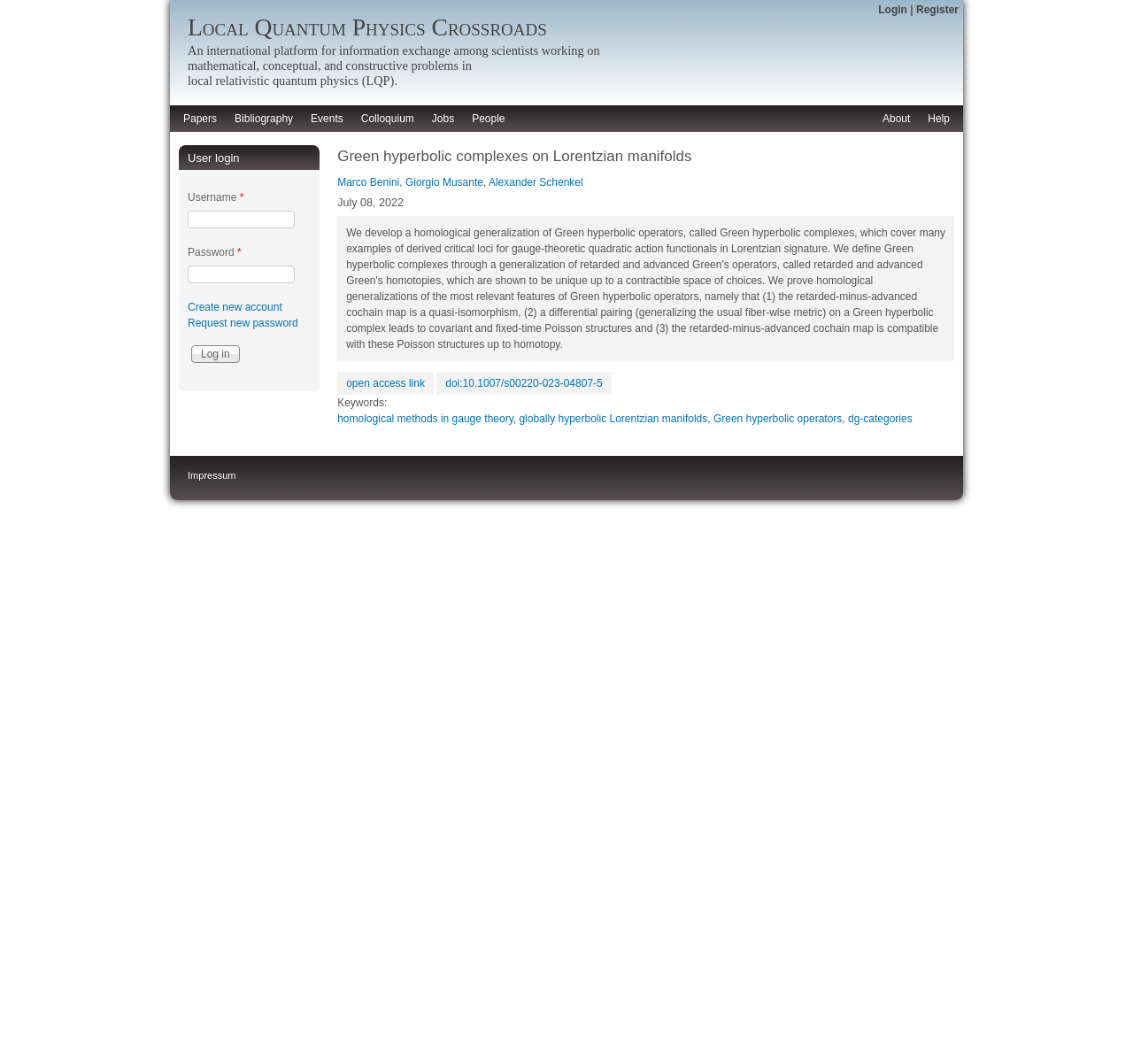Given the element description "parent_node: Username * name="name"" in the screenshot, predict the bounding box coordinates of that UI element.

[0.166, 0.198, 0.26, 0.215]